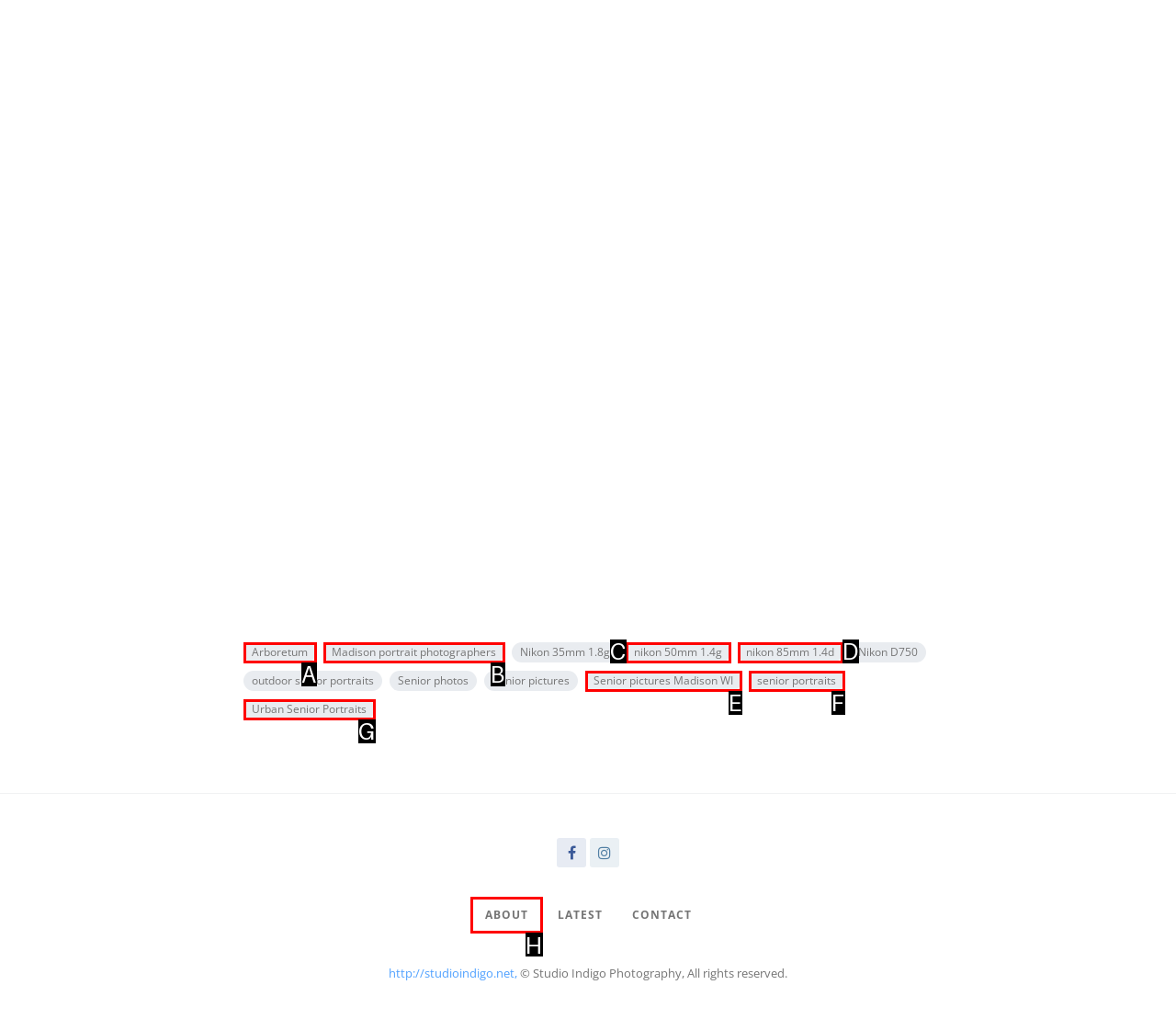Identify the appropriate choice to fulfill this task: Visit ABOUT page
Respond with the letter corresponding to the correct option.

H